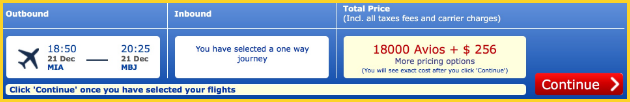Create an elaborate description of the image, covering every aspect.

The image displays a flight booking summary for a one-way journey from Miami (MIA) to Montego Bay (MBJ) on December 21st. It highlights the details of the trip, including the outbound flight departing at 18:50 and arriving at 20:25. The total price for this journey is presented as 18,000 Avios plus $256, which includes all taxes, fees, and carrier charges. A prompt encourages users to click 'Continue' once they have selected their flights, indicating that additional pricing options may be available for better deals. The layout is visually structured with sections for outbound and inbound flight details, along with a clear declaration of the total cost.